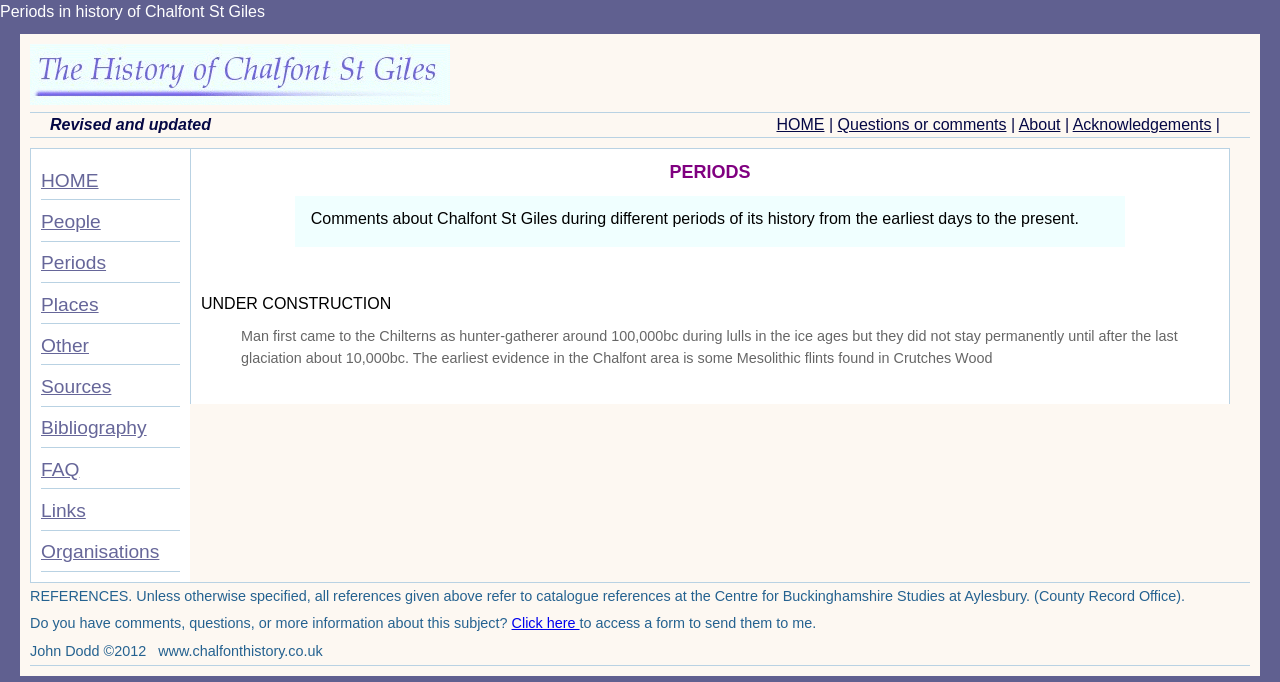With reference to the image, please provide a detailed answer to the following question: What is the earliest evidence of human presence in the Chalfont area?

According to the static text 'The earliest evidence in the Chalfont area is some Mesolithic flints found in Crutches Wood', the earliest evidence of human presence in the Chalfont area is Mesolithic flints found in Crutches Wood.